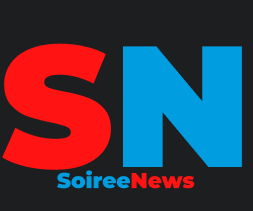Elaborate on all the key elements and details present in the image.

The image features a bold and striking logo for "SoireeNews," prominently displaying the initials "SN." The letters are creatively styled, with "S" in a vivid red and "N" in a bright blue, contrasted against a sleek black background to enhance visibility. Below the initials, the full name "SoireeNews" is showcased in a smaller, clean font in red, further reinforcing brand identity. This visually dynamic composition is designed to catch the viewer’s attention and is representative of a modern news outlet, likely catering to a diverse audience seeking up-to-date information across various topics.